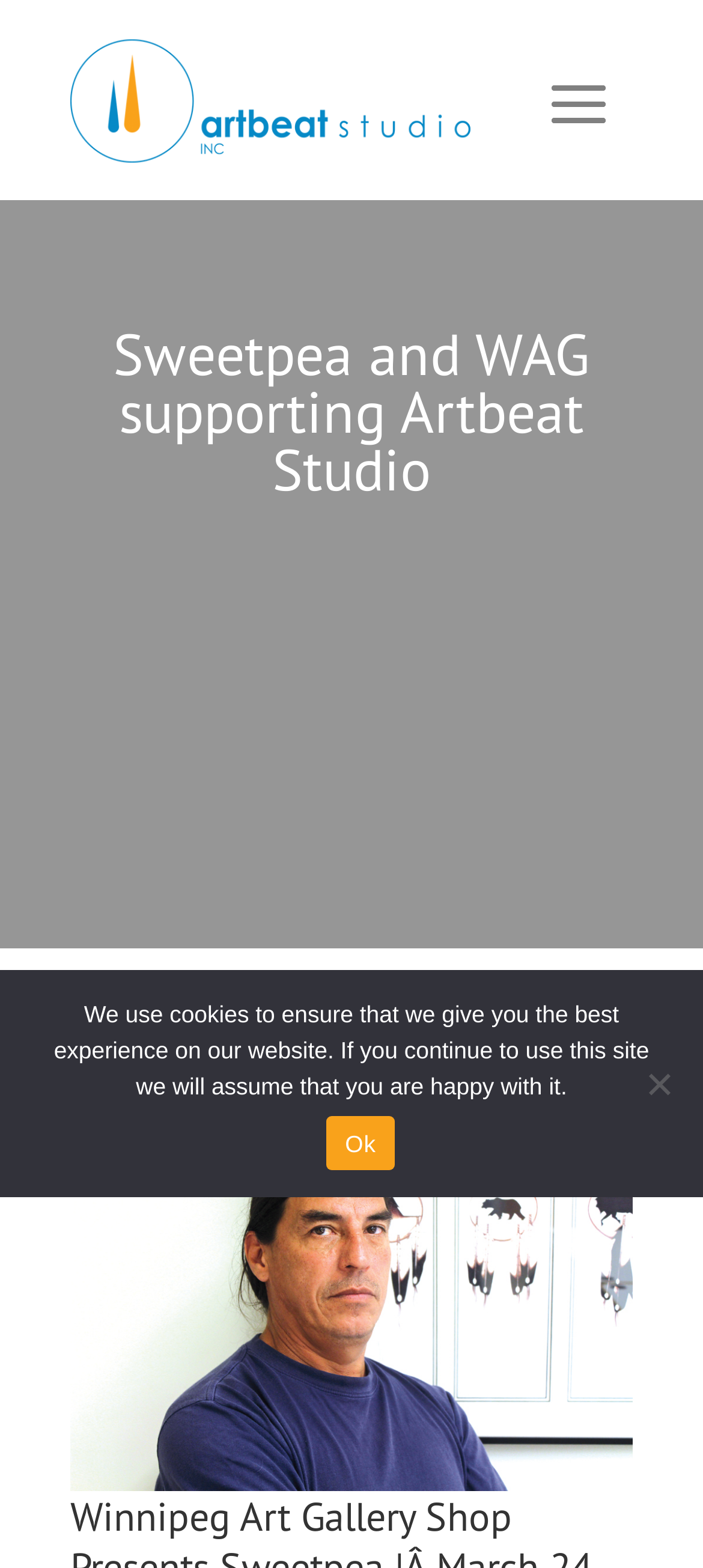Identify the bounding box for the element characterized by the following description: "Ok".

[0.465, 0.712, 0.56, 0.746]